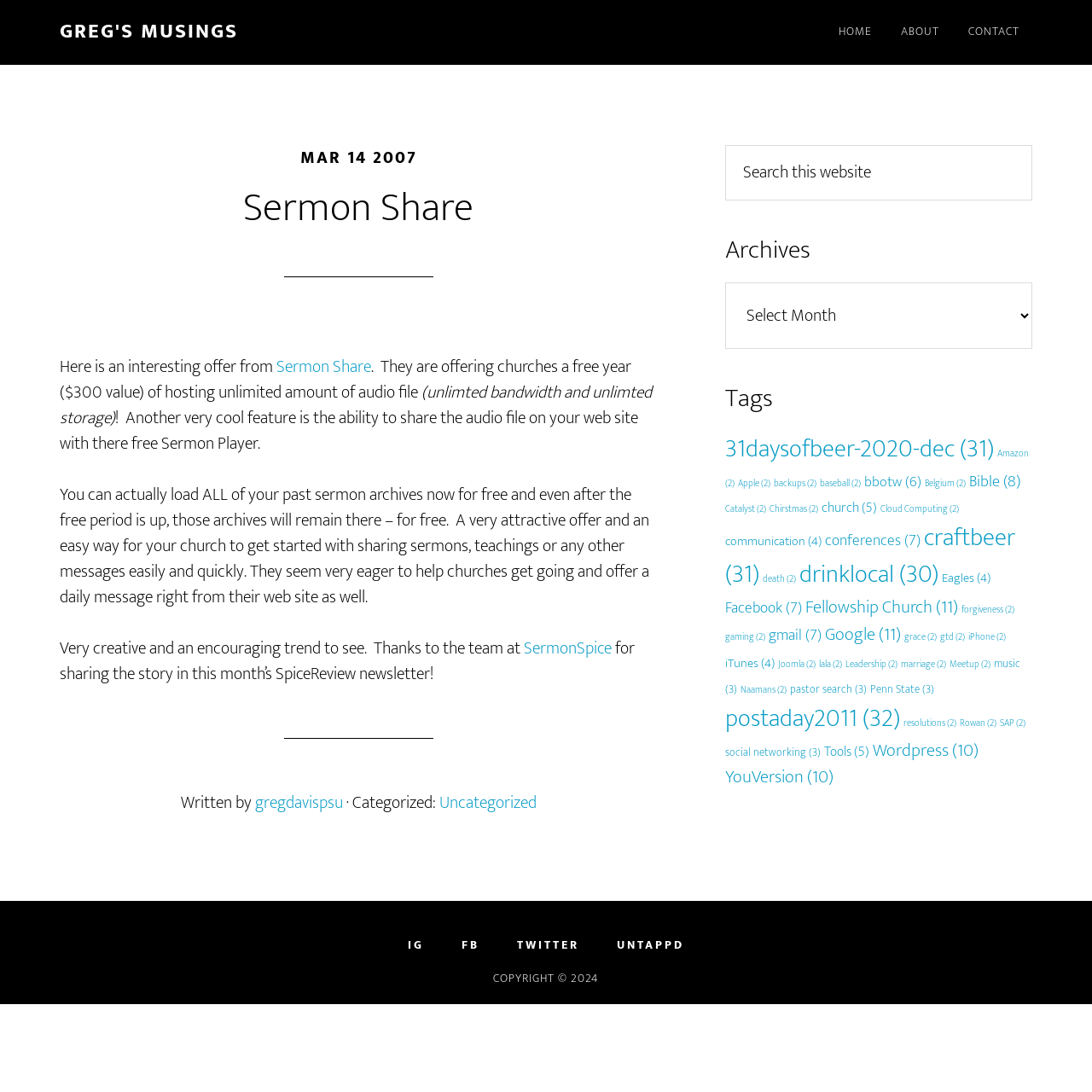Kindly provide the bounding box coordinates of the section you need to click on to fulfill the given instruction: "Share on facebook".

None